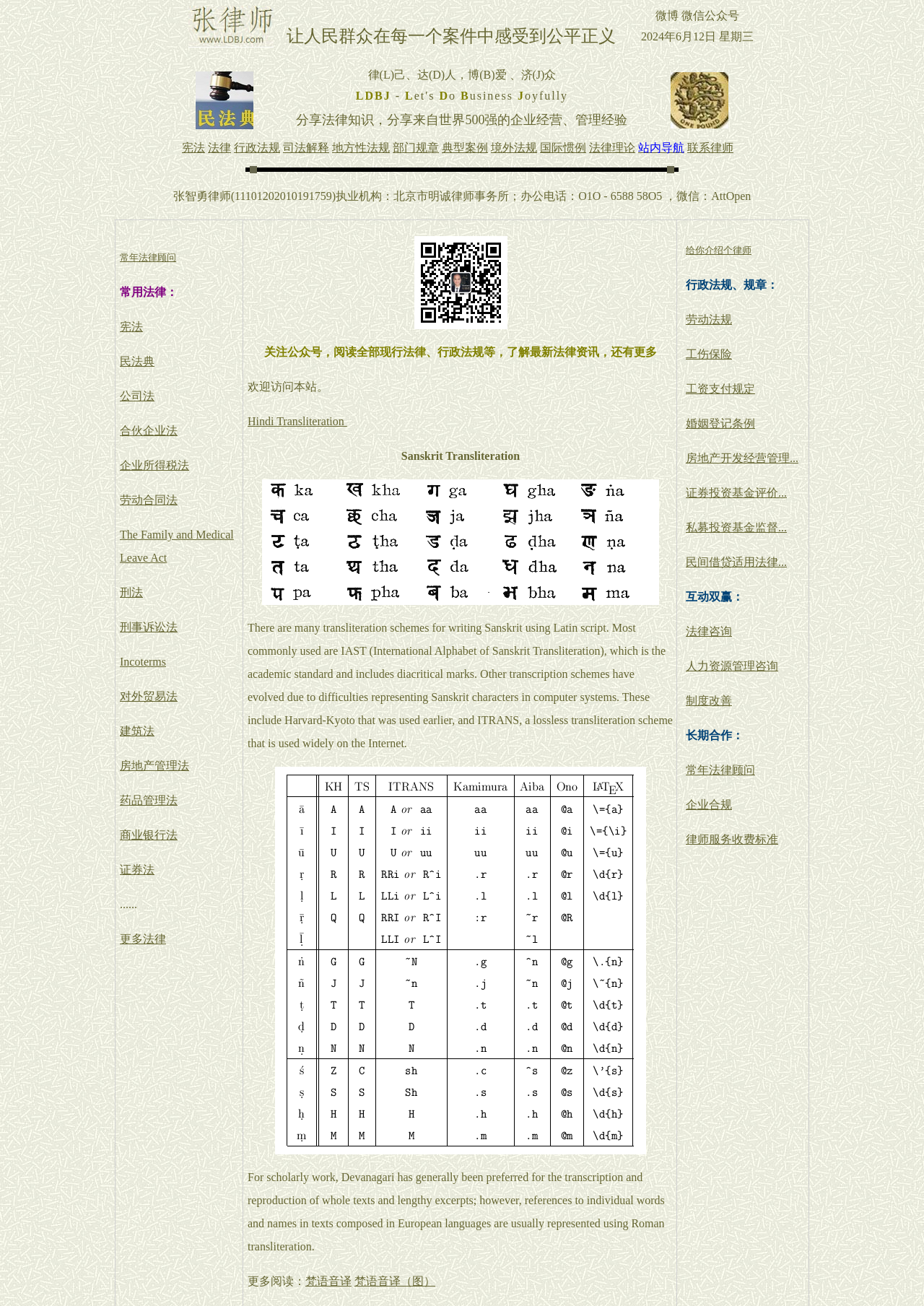Please determine the bounding box coordinates of the clickable area required to carry out the following instruction: "follow the public account". The coordinates must be four float numbers between 0 and 1, represented as [left, top, right, bottom].

[0.286, 0.265, 0.711, 0.274]